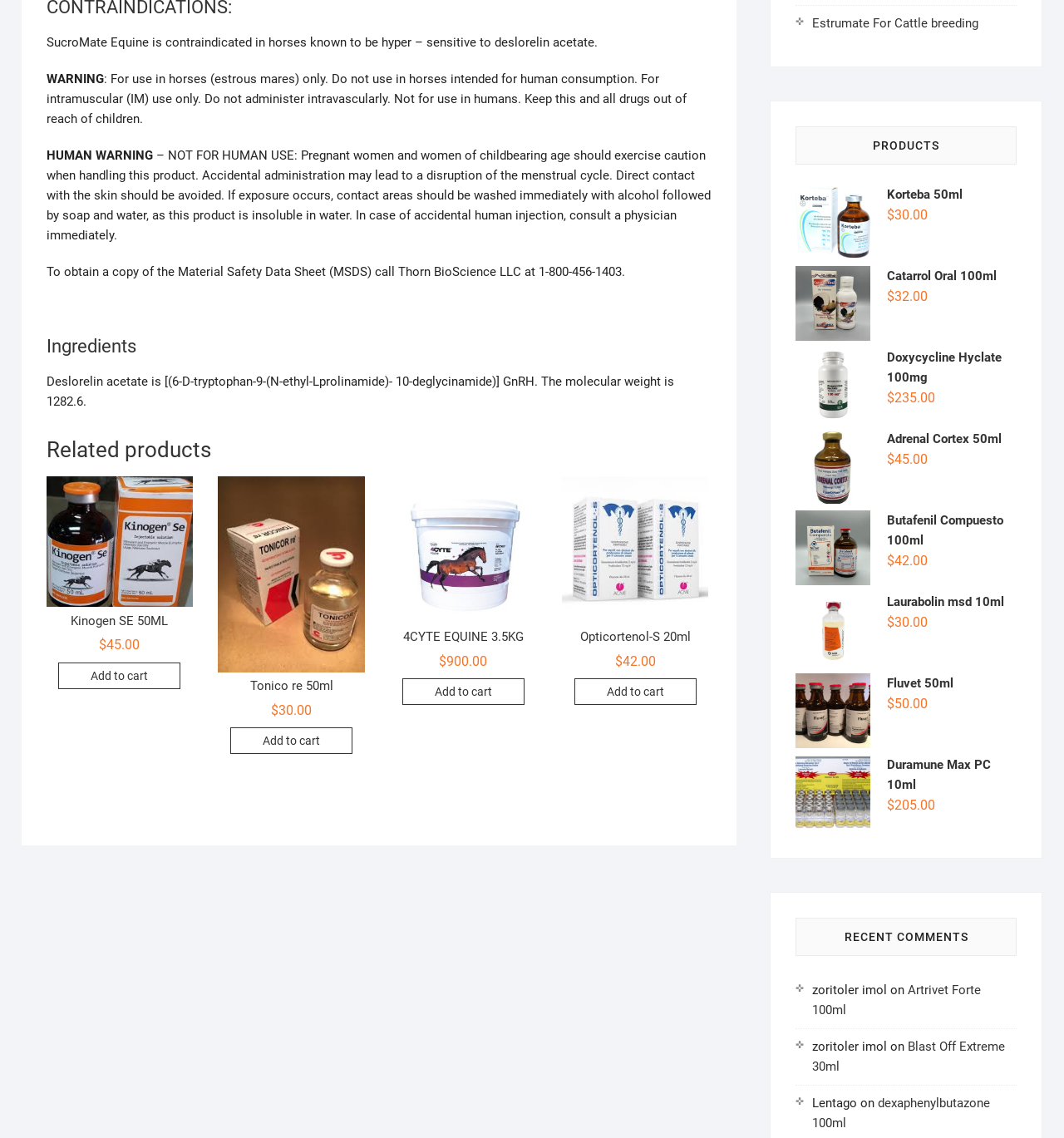Extract the bounding box coordinates for the HTML element that matches this description: "dexaphenylbutazone 100ml". The coordinates should be four float numbers between 0 and 1, i.e., [left, top, right, bottom].

[0.763, 0.963, 0.93, 0.993]